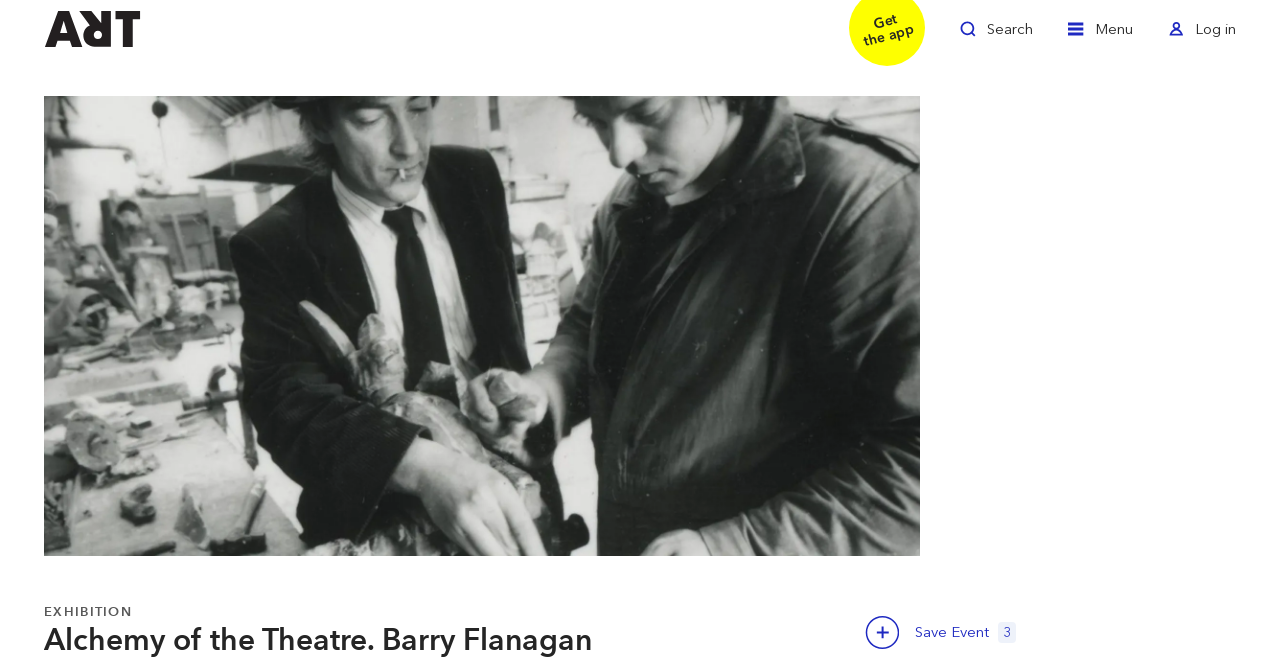What is the purpose of the 'Save this event' button?
Can you provide an in-depth and detailed response to the question?

I deduced this answer by analyzing the button's text 'Save this event' and its proximity to the exhibition details, implying that it allows users to save the event for later reference.